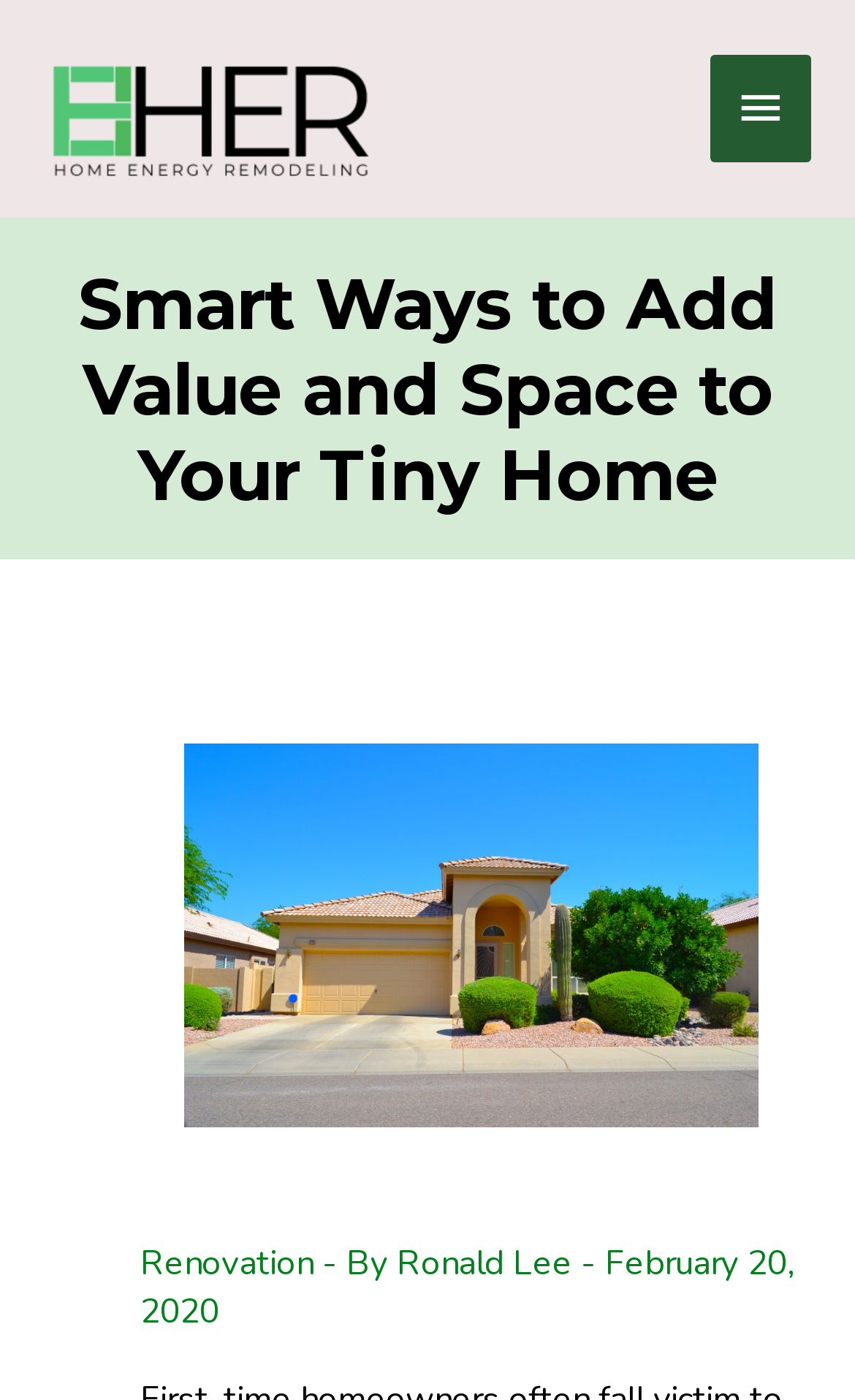Identify and provide the bounding box coordinates of the UI element described: "26.1.2006". The coordinates should be formatted as [left, top, right, bottom], with each number being a float between 0 and 1.

None